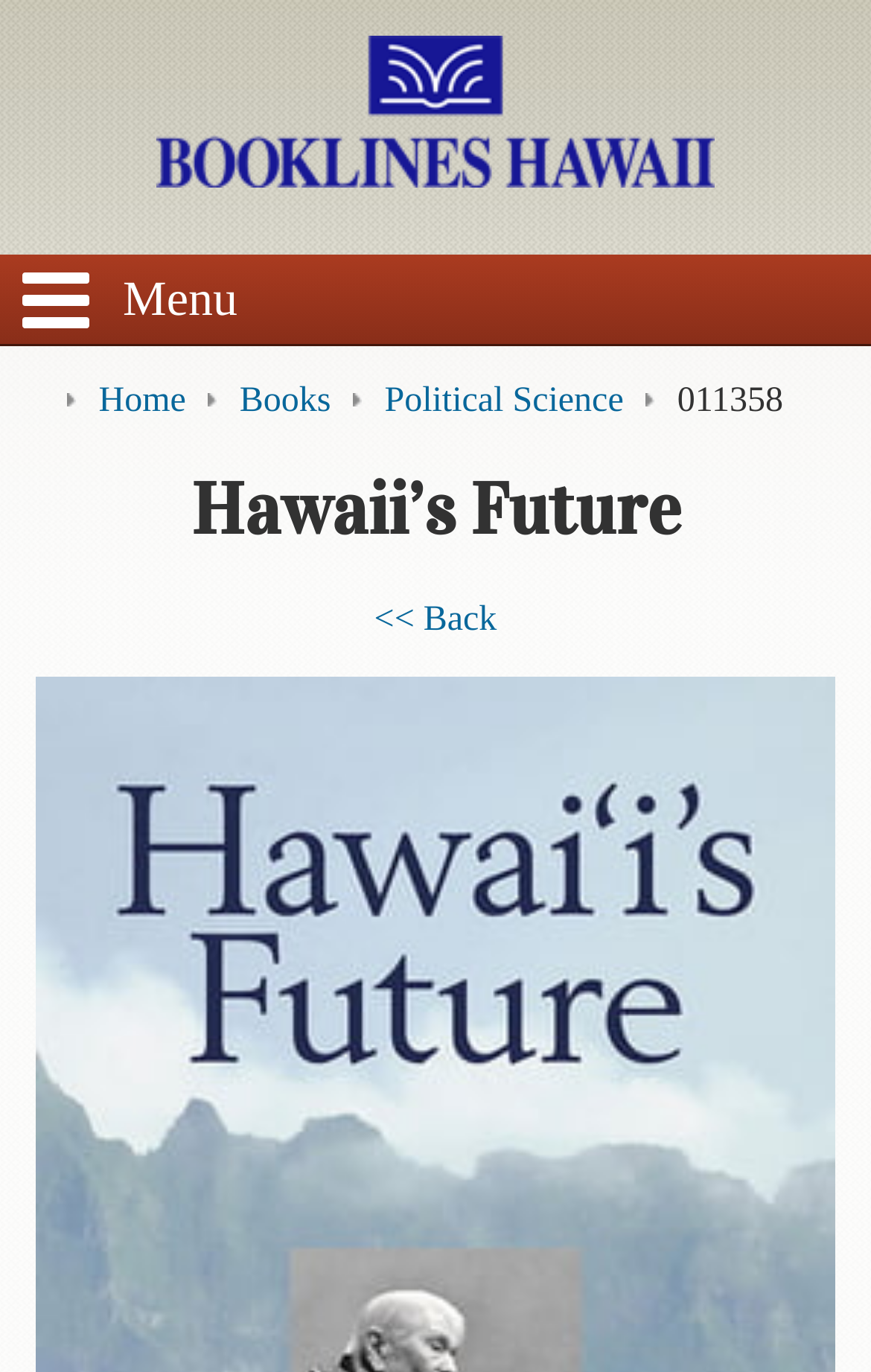Determine the bounding box for the UI element as described: "Books". The coordinates should be represented as four float numbers between 0 and 1, formatted as [left, top, right, bottom].

[0.275, 0.278, 0.38, 0.307]